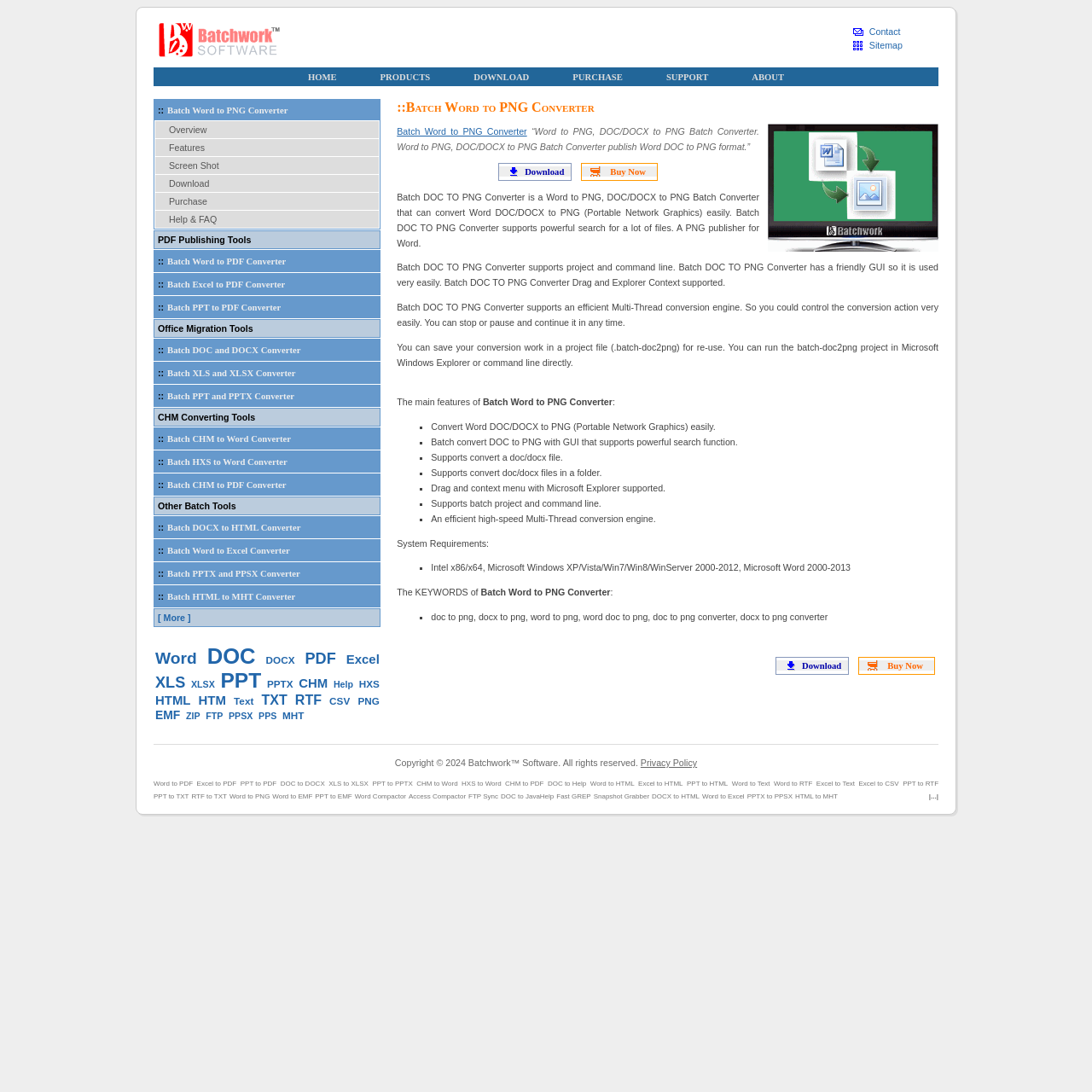Provide your answer in a single word or phrase: 
What is the system requirement for the software?

Intel x86/x64, Microsoft Windows XP/Vista/Win7/Win8/WinServer 2000-2012, Microsoft Word 2000-2013